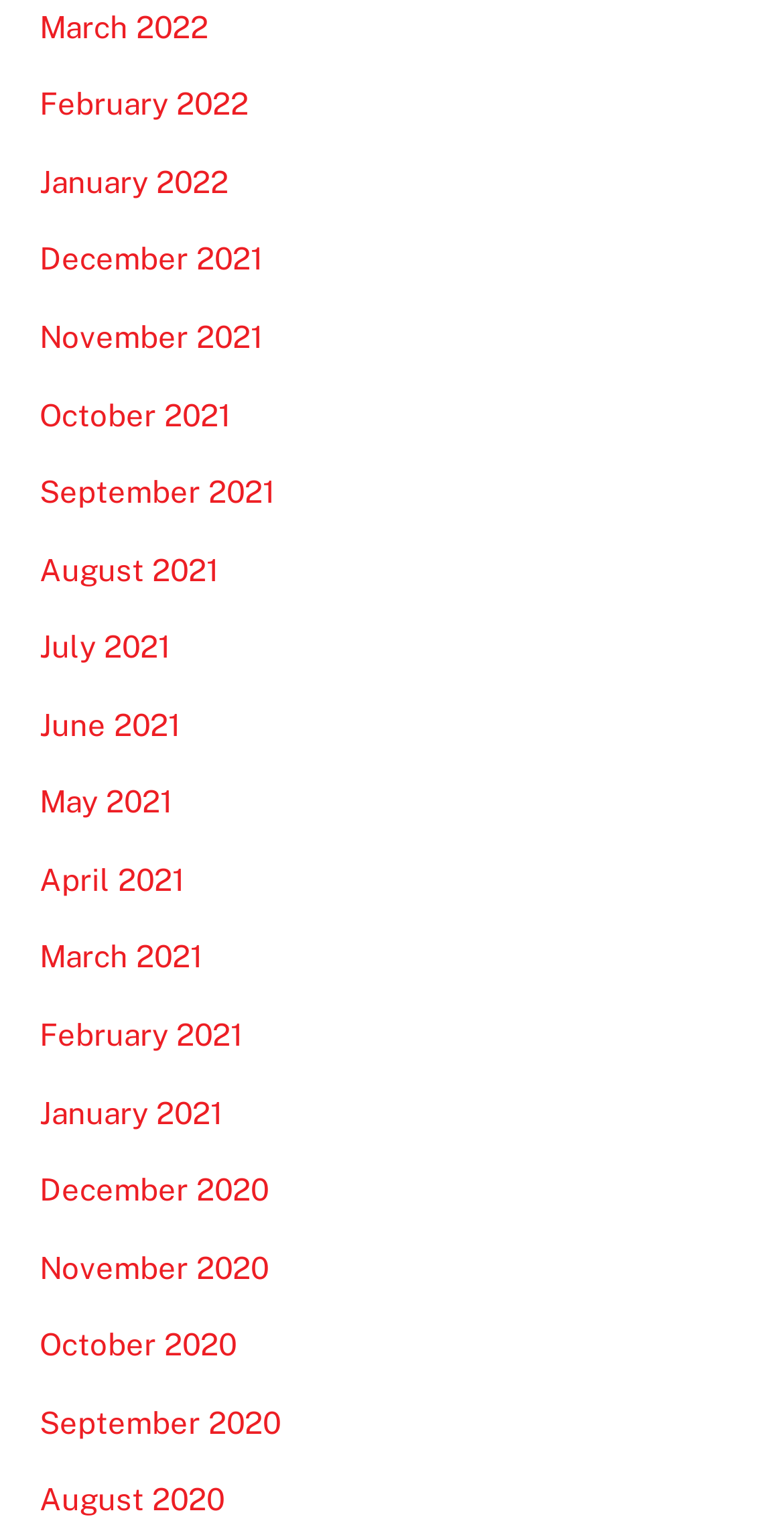Identify the coordinates of the bounding box for the element that must be clicked to accomplish the instruction: "view March 2022".

[0.05, 0.006, 0.265, 0.029]